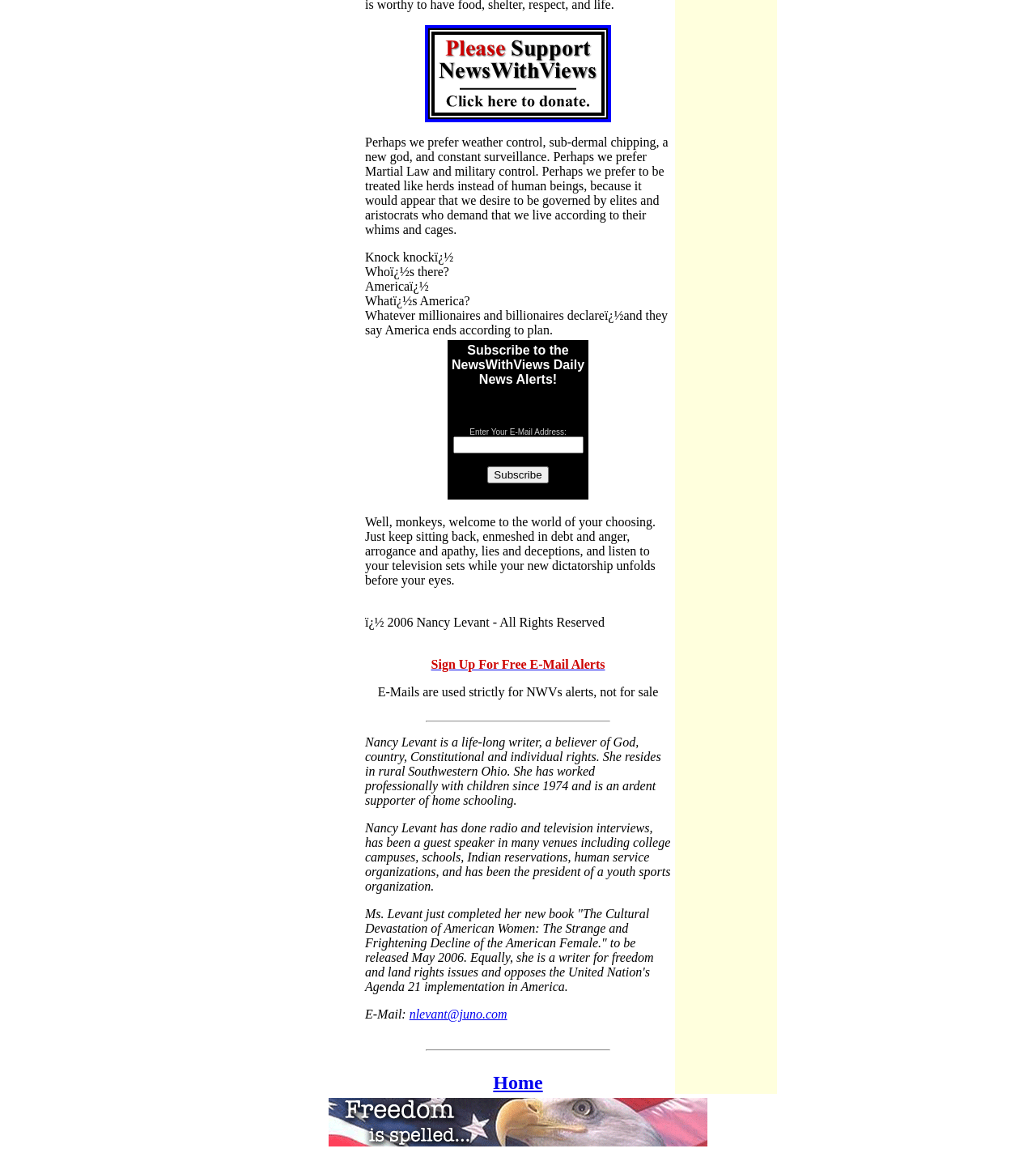What is the topic of the author's new book?
Please answer the question with as much detail and depth as you can.

The topic of the author's new book is mentioned in the text as 'The Cultural Devastation of American Women: The Strange and Frightening Decline of the American Female'.